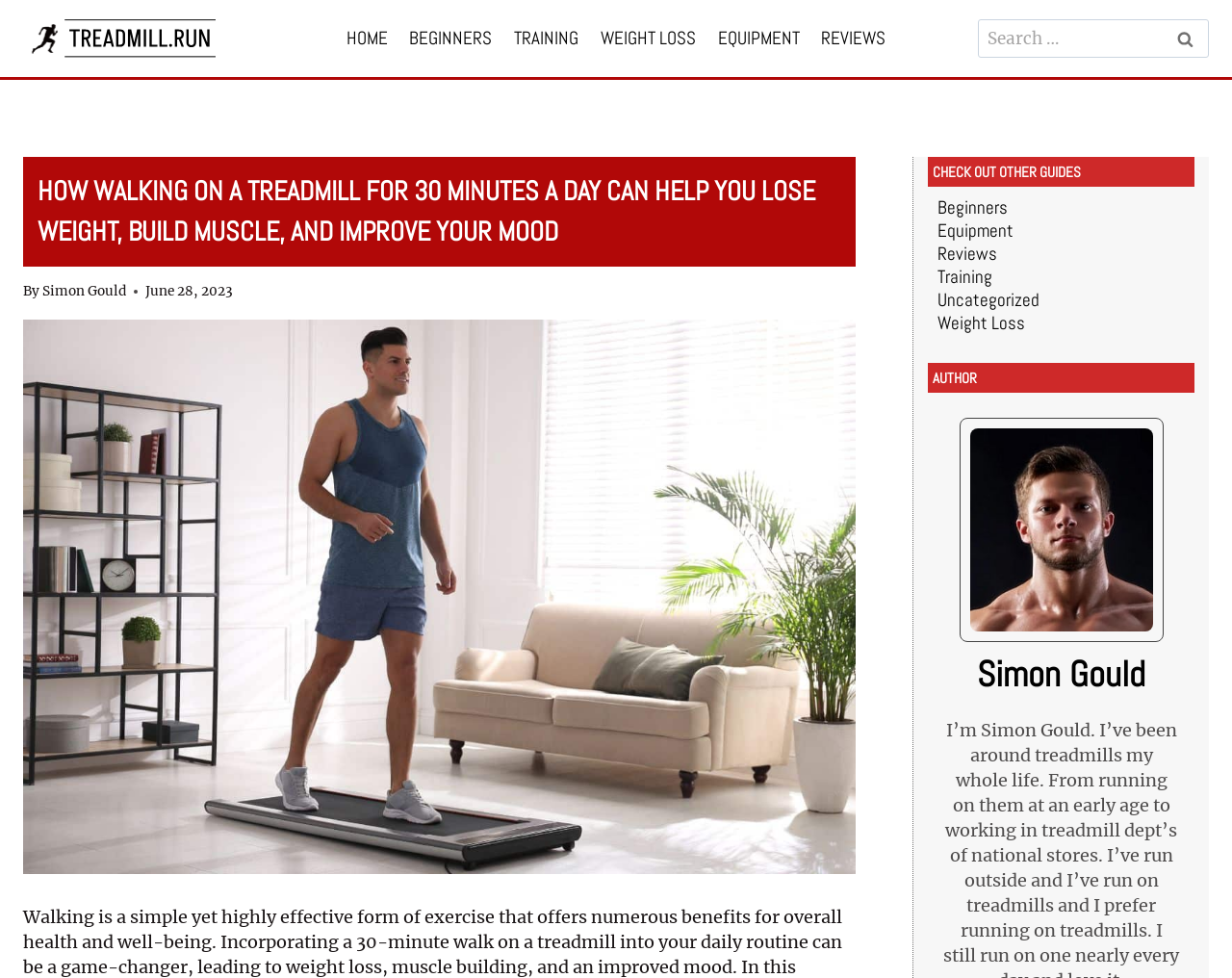What is the date of the article?
Examine the image closely and answer the question with as much detail as possible.

The date of the article is mentioned below the author's name, and it is written as 'June 28, 2023'.